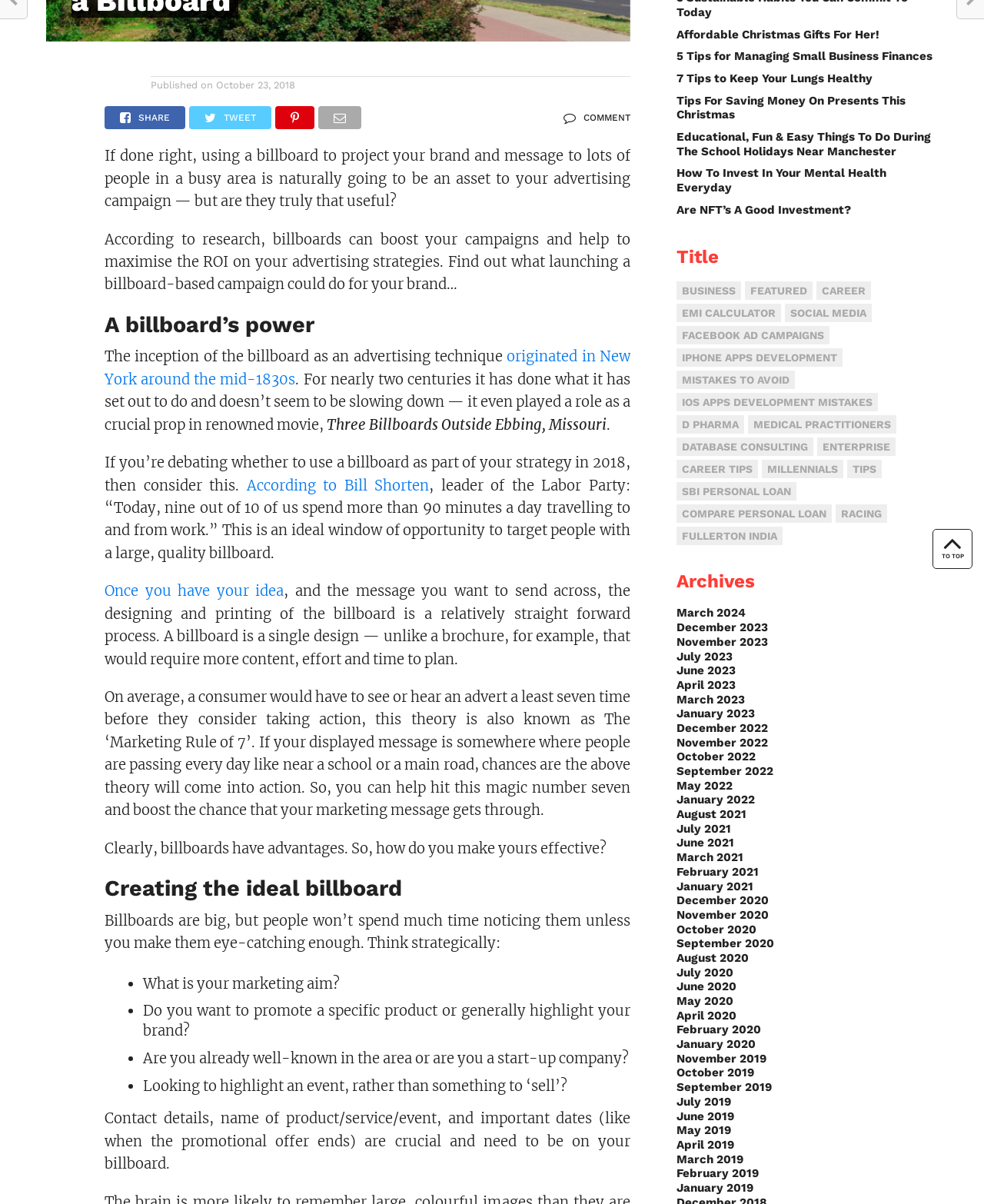Given the description of a UI element: "Are NFT’s A Good Investment?", identify the bounding box coordinates of the matching element in the webpage screenshot.

[0.688, 0.168, 0.865, 0.18]